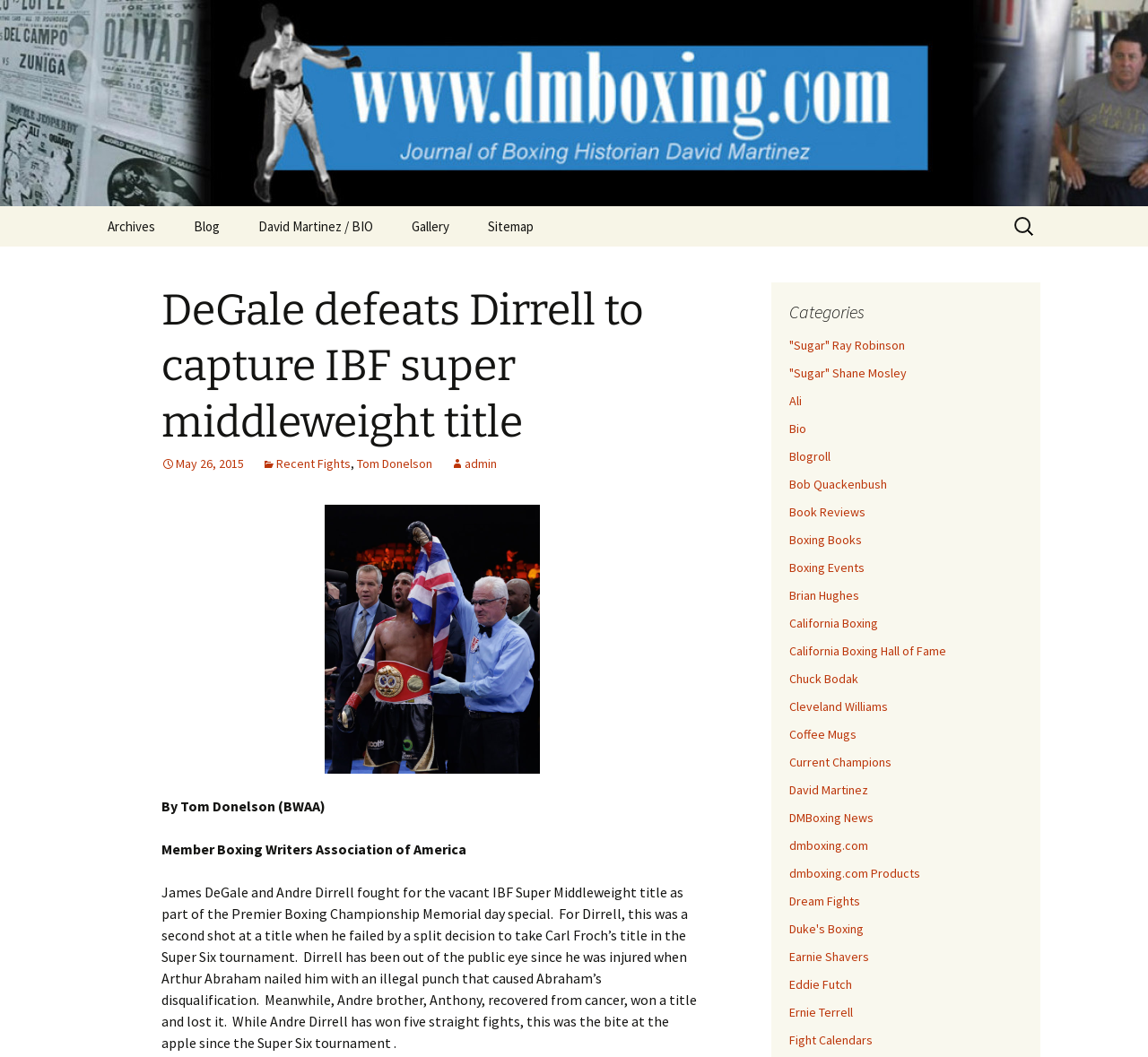Could you indicate the bounding box coordinates of the region to click in order to complete this instruction: "Read the blog".

[0.153, 0.195, 0.207, 0.233]